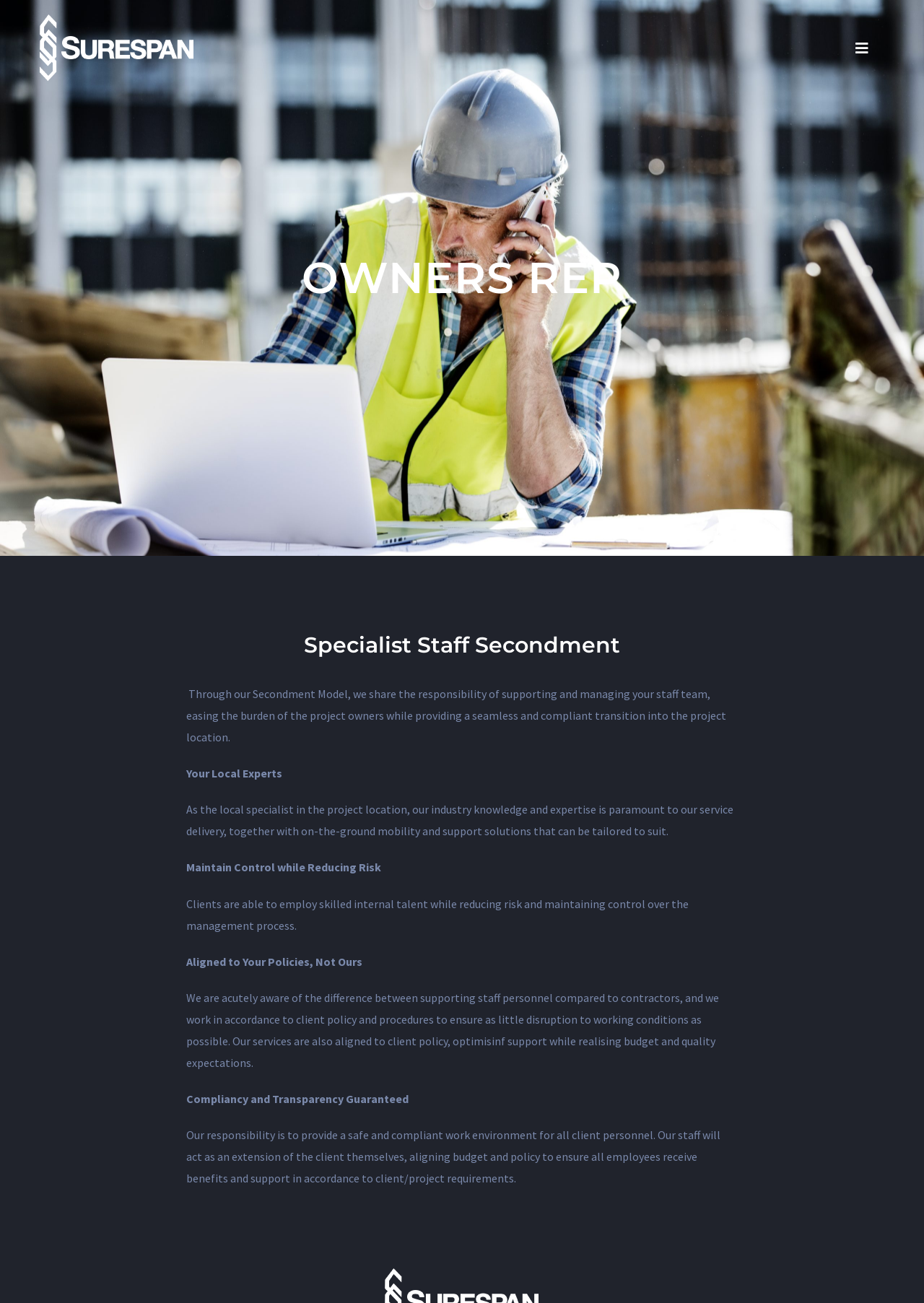Provide a brief response to the question below using one word or phrase:
What is the company's approach to client policies?

Aligned to client policies